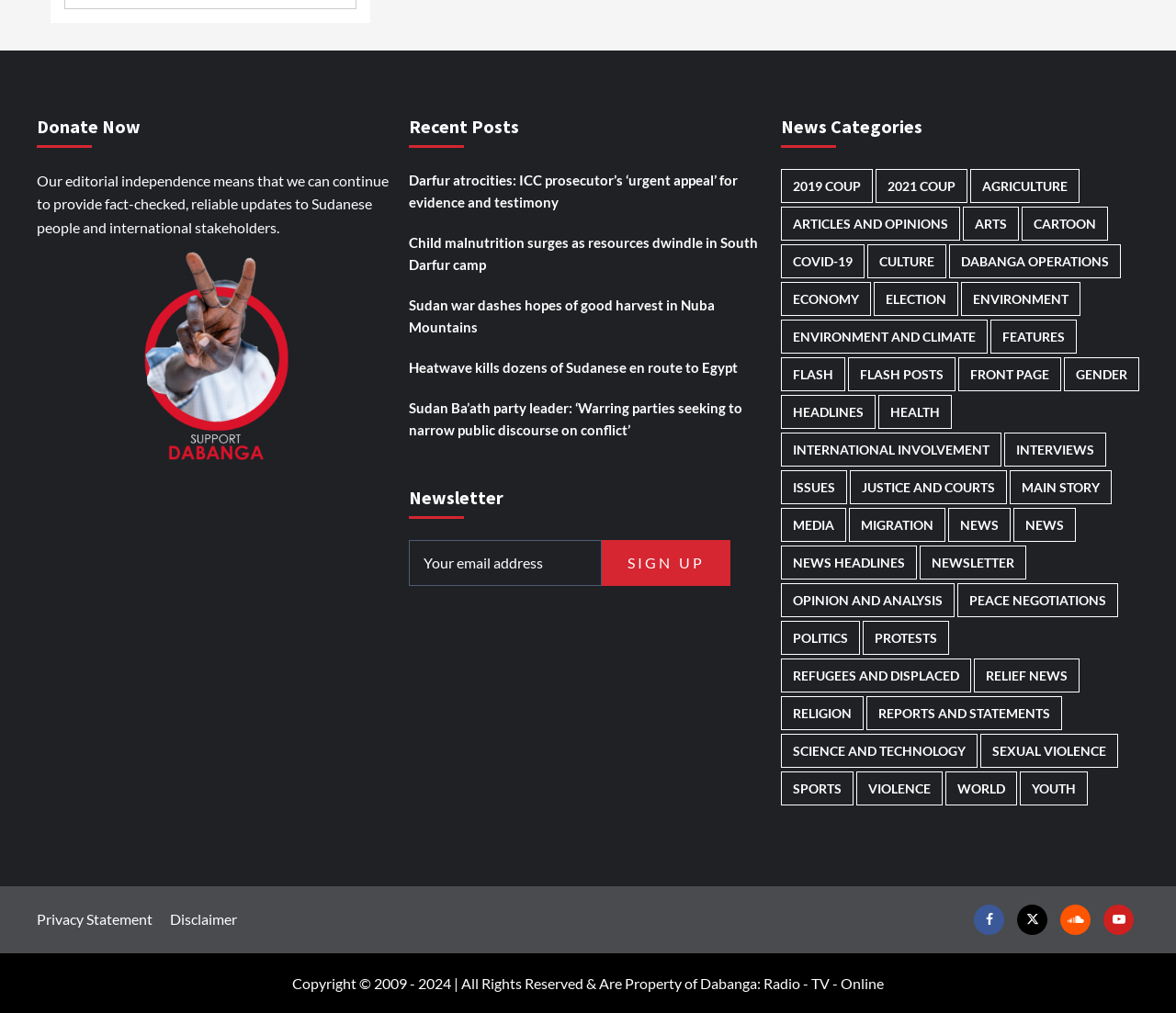Determine the bounding box coordinates for the area that should be clicked to carry out the following instruction: "Explore the news headlines".

[0.664, 0.39, 0.745, 0.423]